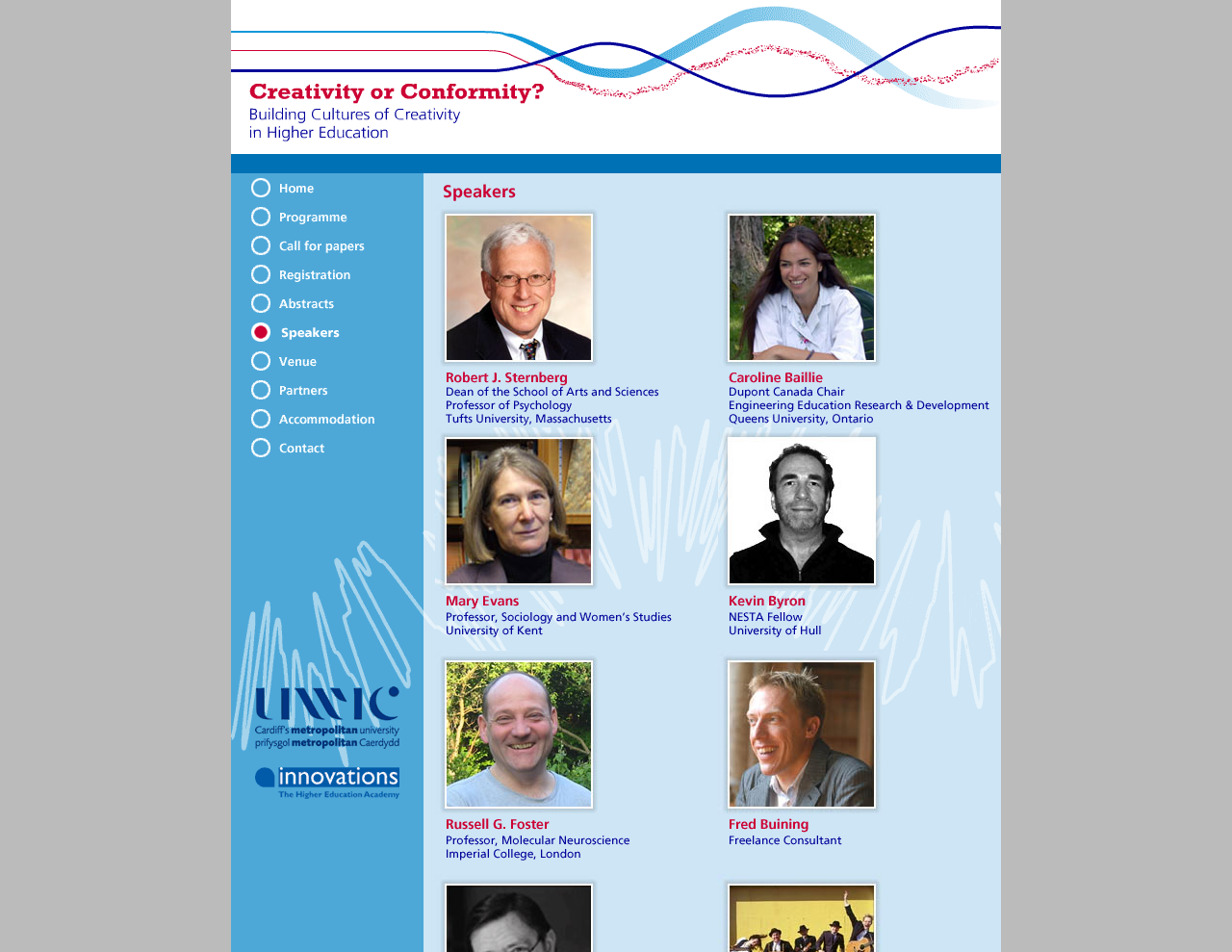Find the bounding box coordinates of the clickable area required to complete the following action: "Learn about 'Fred Buining'".

[0.583, 0.843, 0.809, 0.919]